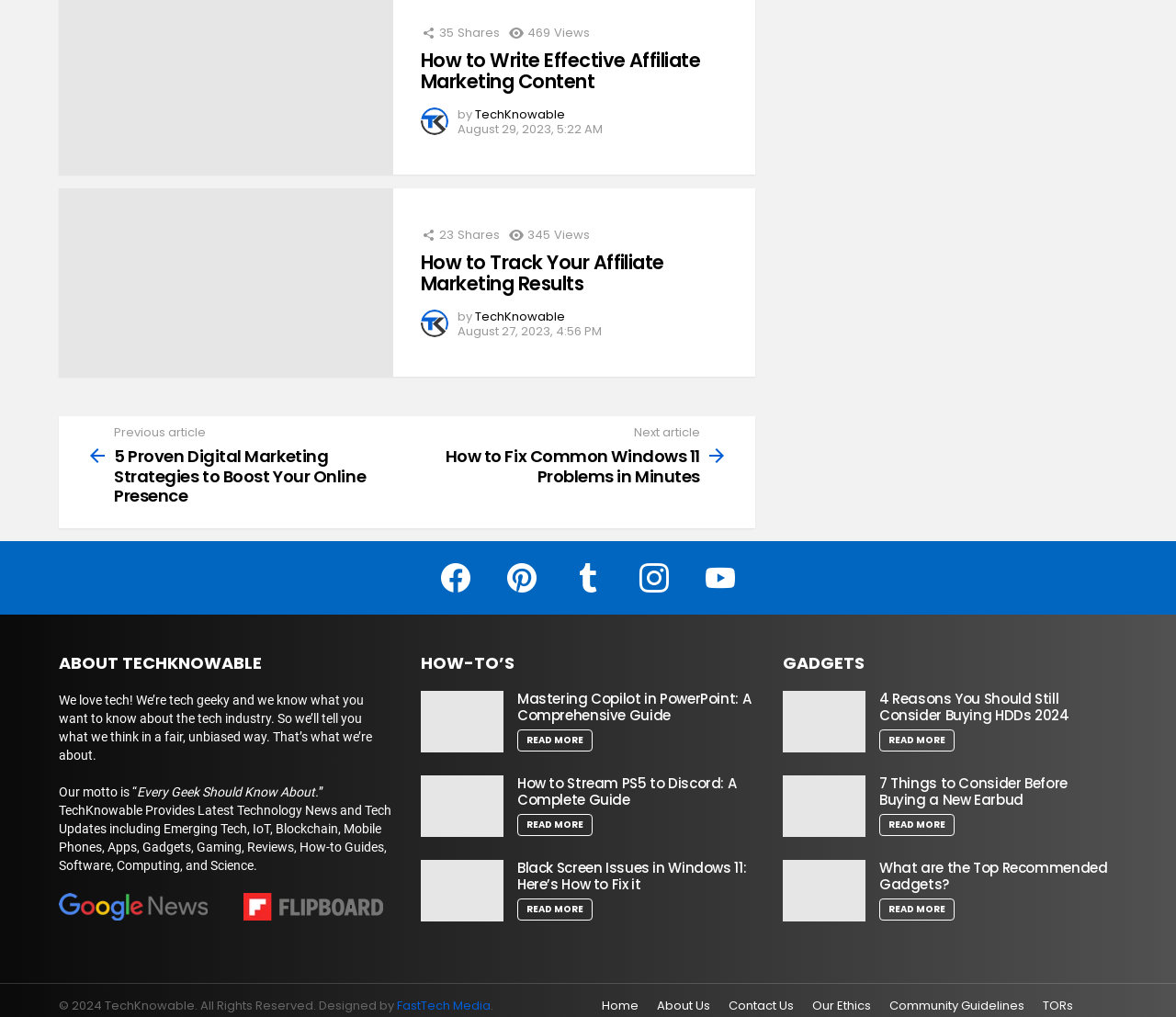What is the category of the third section?
Make sure to answer the question with a detailed and comprehensive explanation.

I looked at the heading of the third section, which says 'GADGETS', indicating that the category of the section is gadgets.